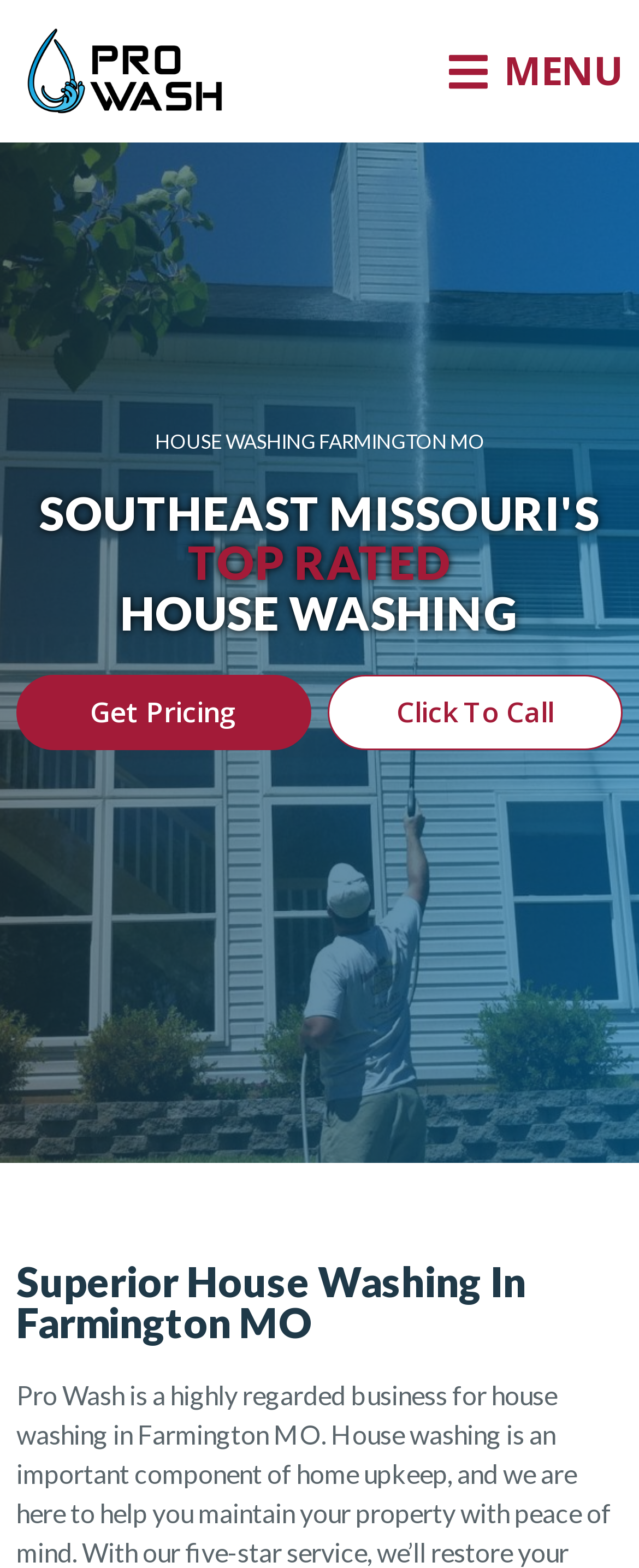What is the main service offered by the company?
Give a comprehensive and detailed explanation for the question.

I inferred the main service by looking at the image and link with the text 'Pro Wash Pressure Washing and House Washing Service', which suggests that the company's primary service is house washing.